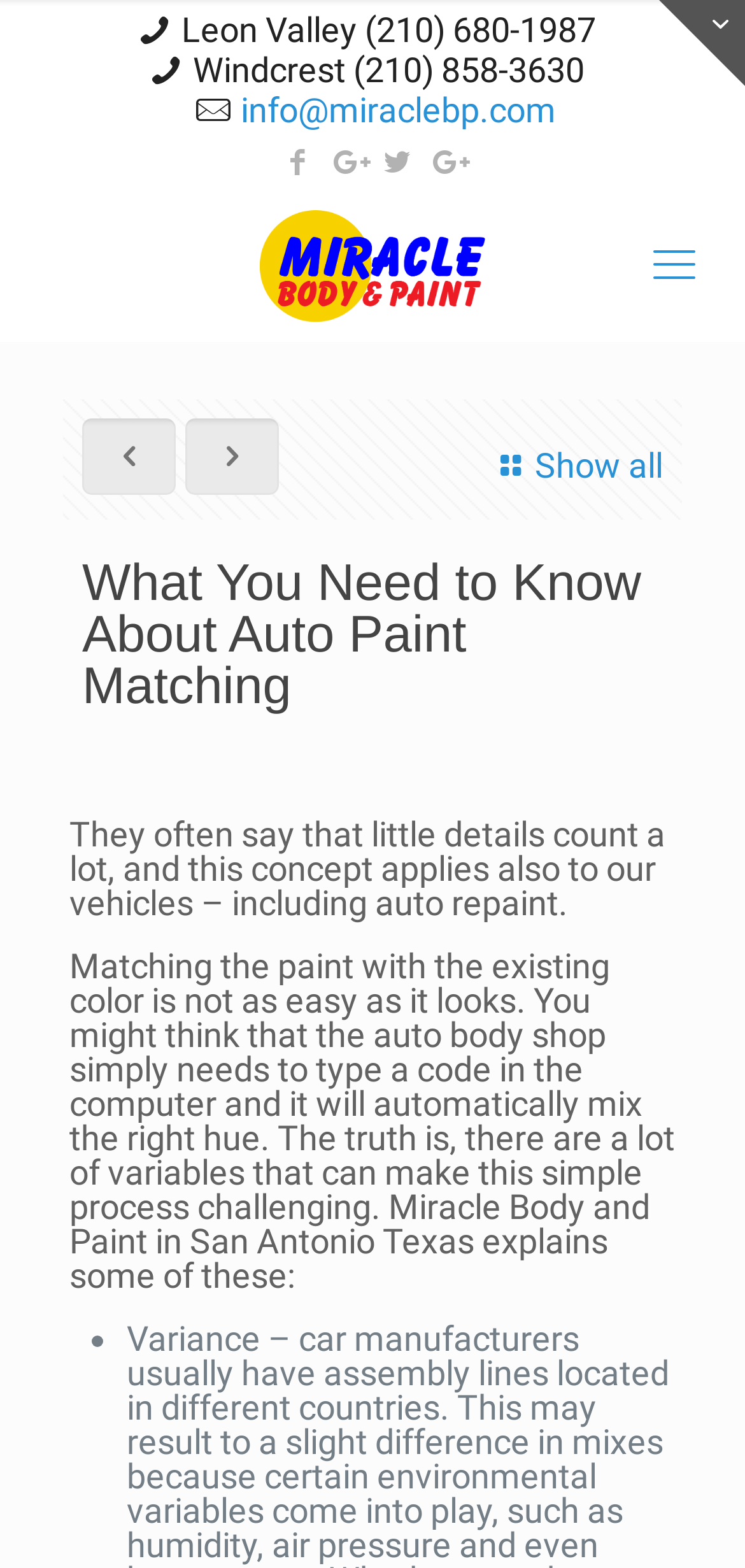Please identify the bounding box coordinates of the clickable element to fulfill the following instruction: "Click the Facebook link". The coordinates should be four float numbers between 0 and 1, i.e., [left, top, right, bottom].

[0.44, 0.093, 0.494, 0.115]